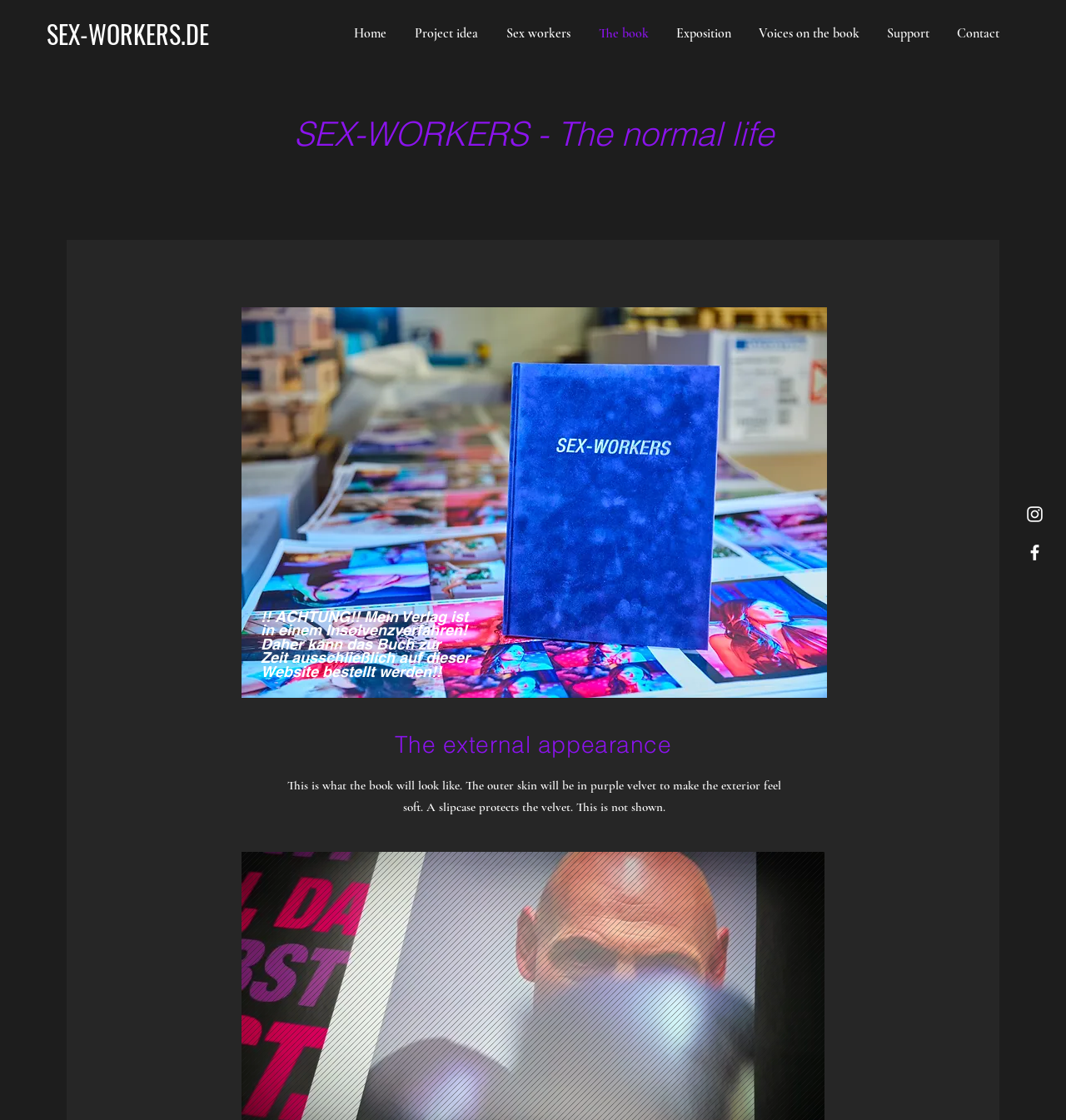Identify the bounding box coordinates of the section that should be clicked to achieve the task described: "Read about 'The external appearance' of the book".

[0.305, 0.648, 0.695, 0.678]